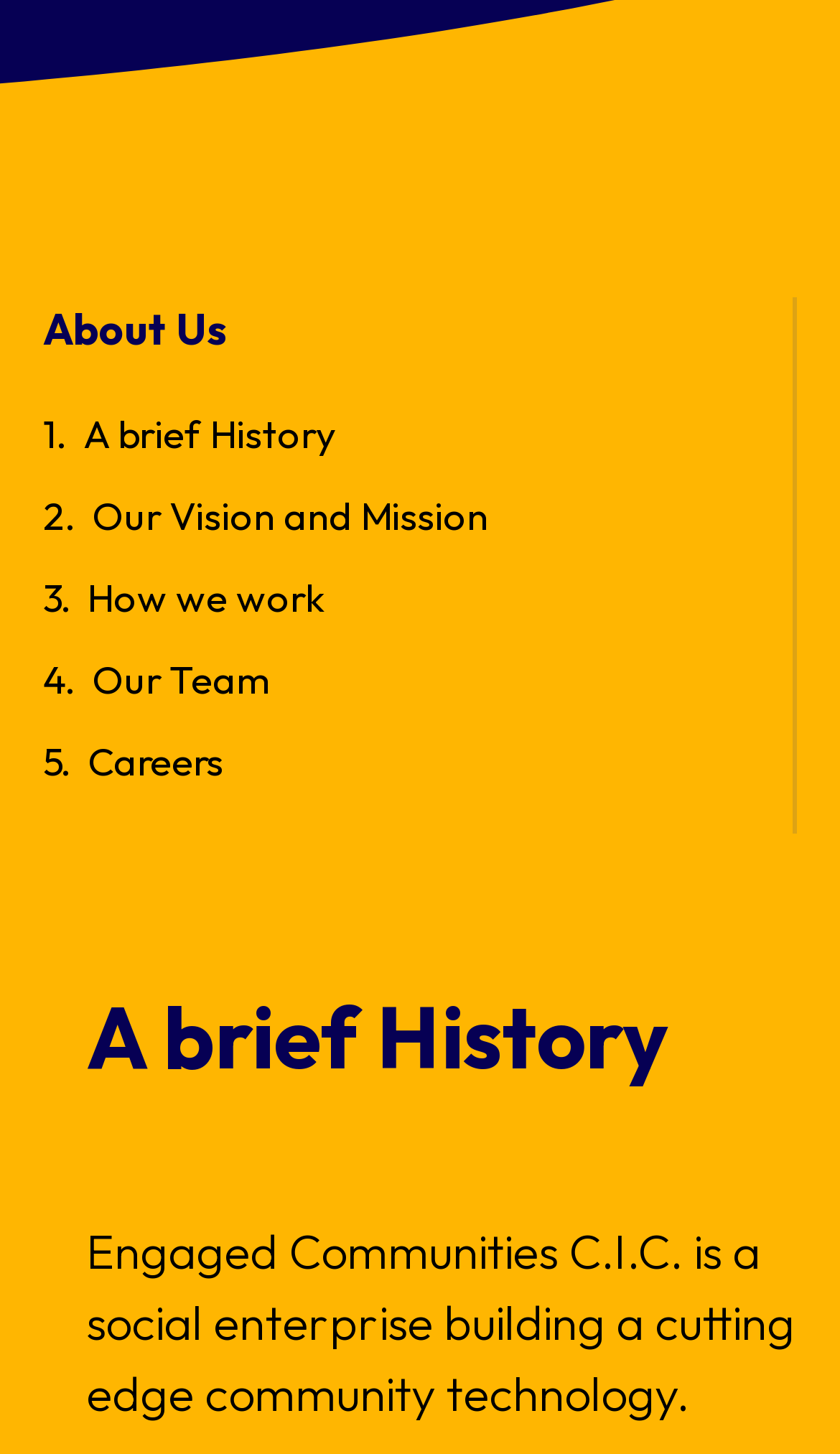Extract the bounding box of the UI element described as: "Careers".

[0.104, 0.506, 0.266, 0.54]